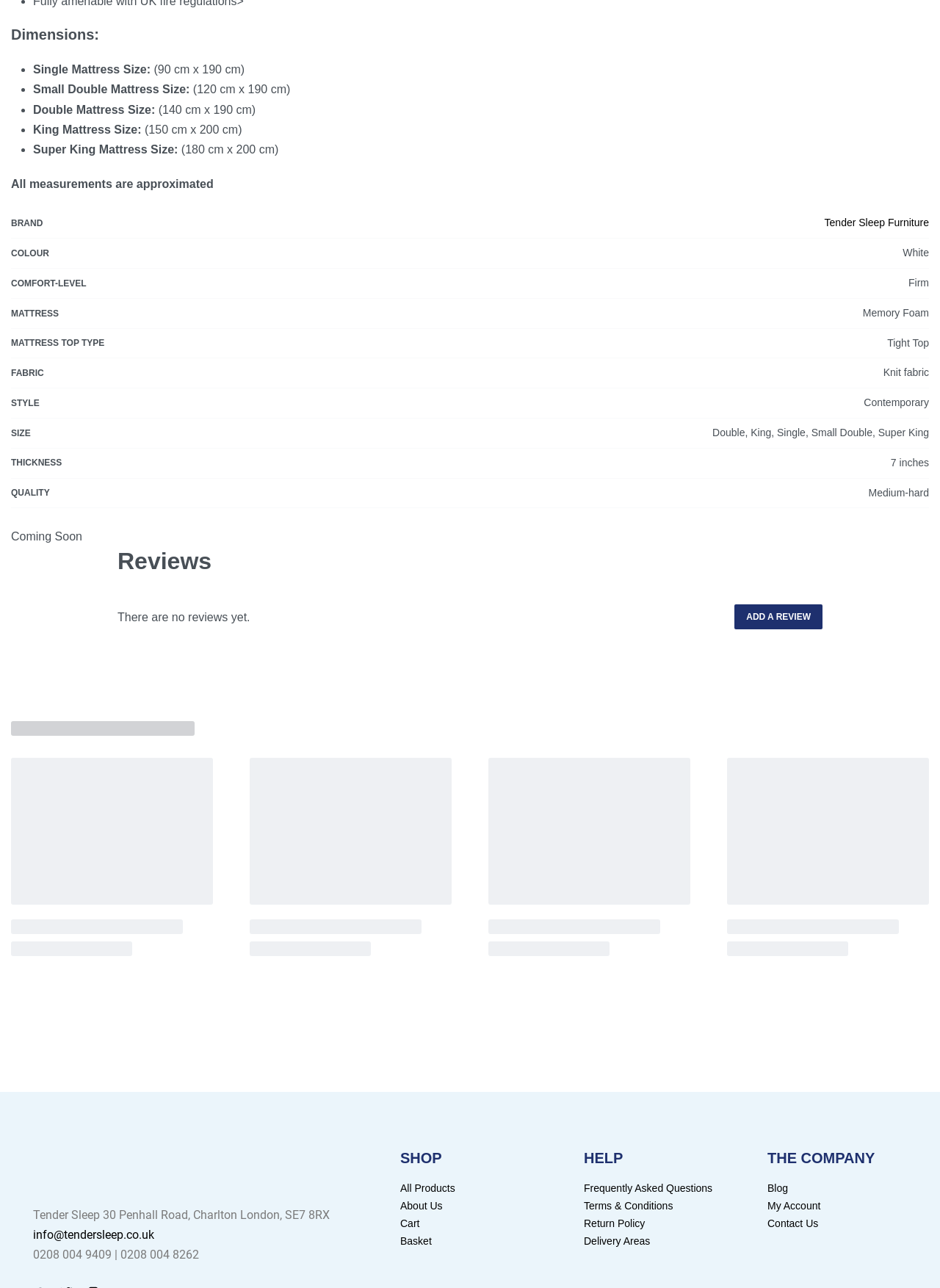Please analyze the image and give a detailed answer to the question:
What is the brand of the mattress?

The brand of the mattress is Tender Sleep Furniture, which can be found in the table under the 'Additional information' tabpanel, in the row with the header 'BRAND'.